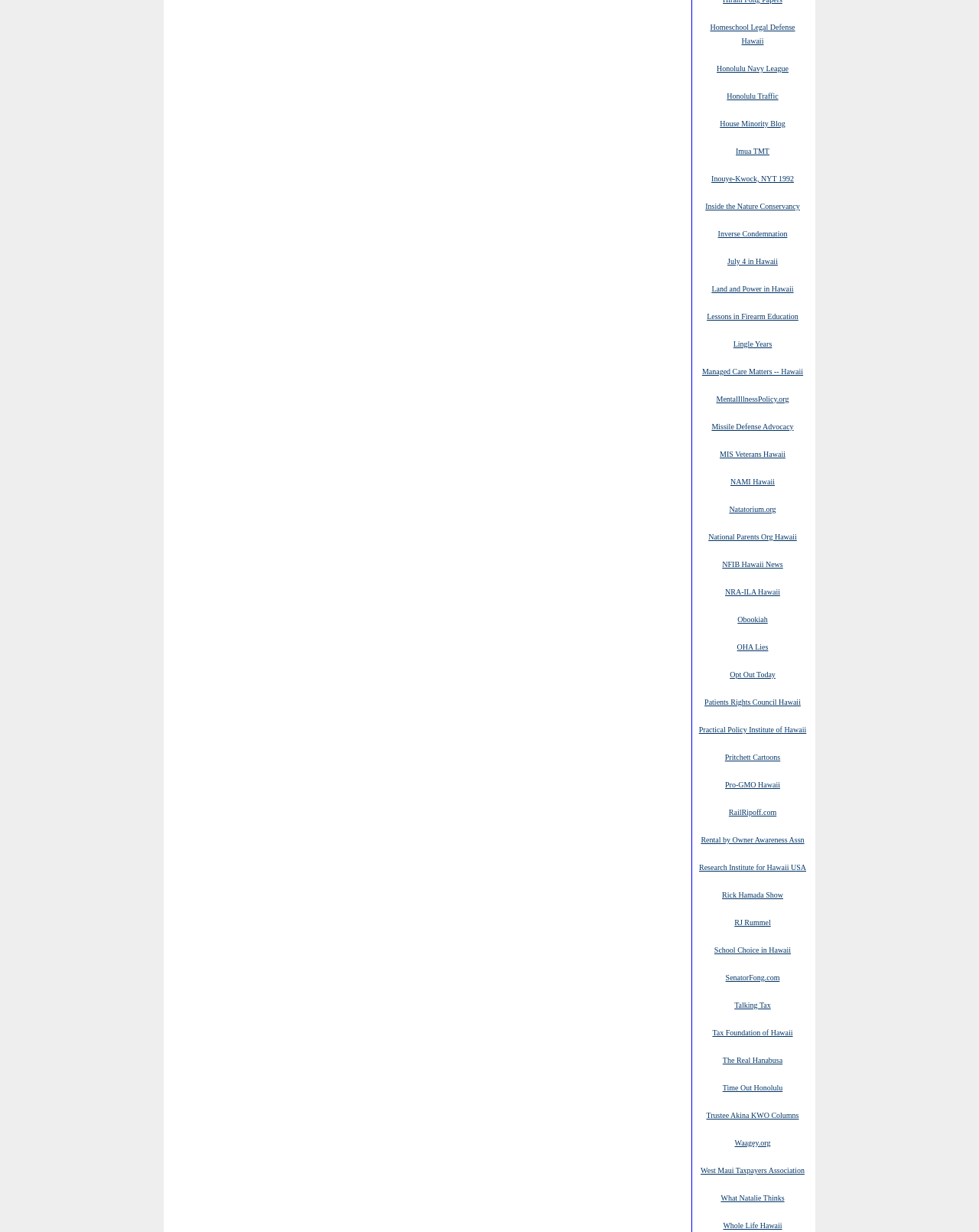Please specify the bounding box coordinates of the clickable region necessary for completing the following instruction: "Visit Homeschool Legal Defense Hawaii". The coordinates must consist of four float numbers between 0 and 1, i.e., [left, top, right, bottom].

[0.725, 0.017, 0.812, 0.037]